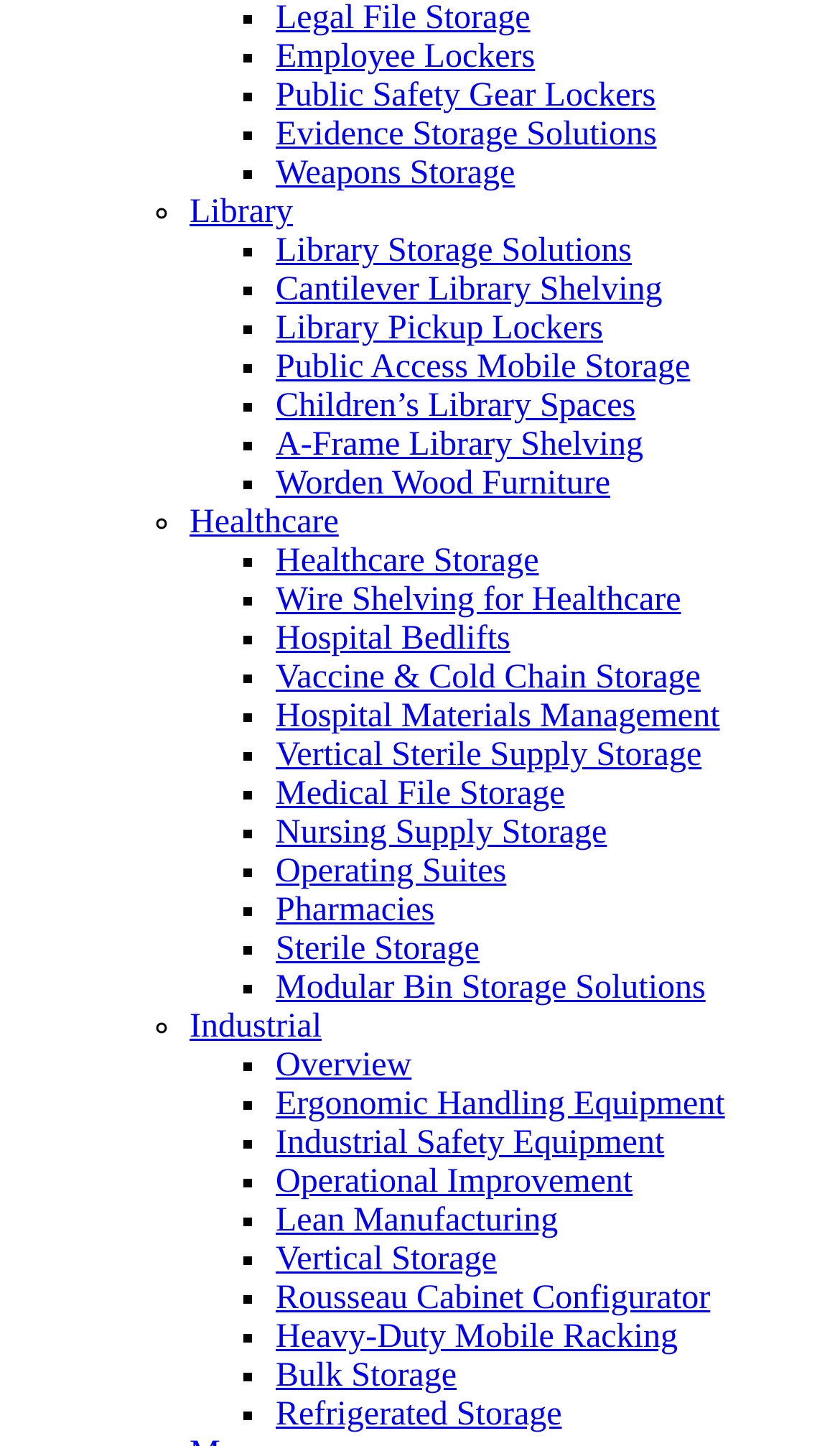Could you specify the bounding box coordinates for the clickable section to complete the following instruction: "Explore Library Storage Solutions"?

[0.328, 0.161, 0.752, 0.186]